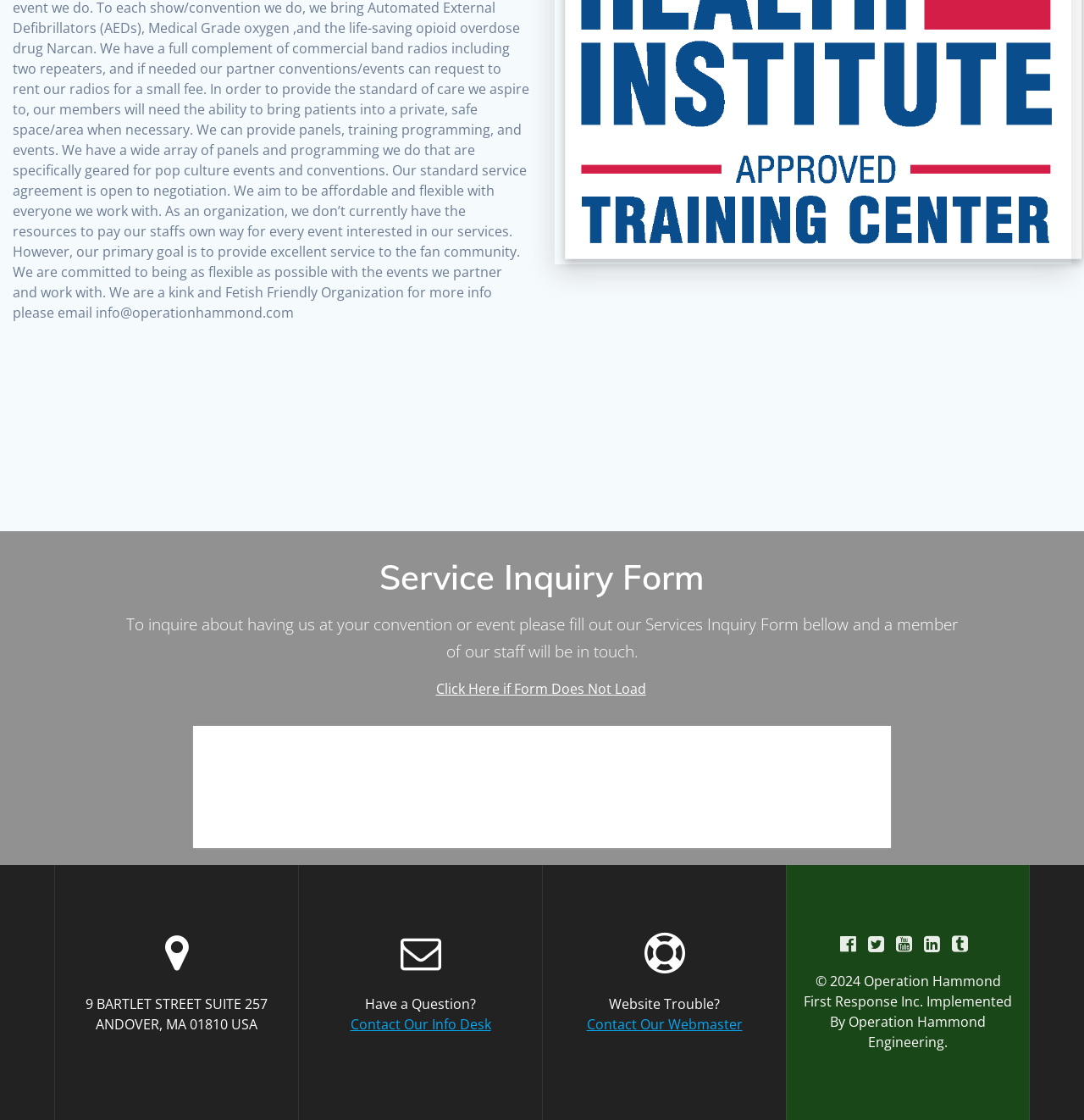What is the alternative action if the form does not load?
Carefully examine the image and provide a detailed answer to the question.

According to the link element 'Click Here if Form Does Not Load', if the form does not load, the user can click on this link as an alternative action.